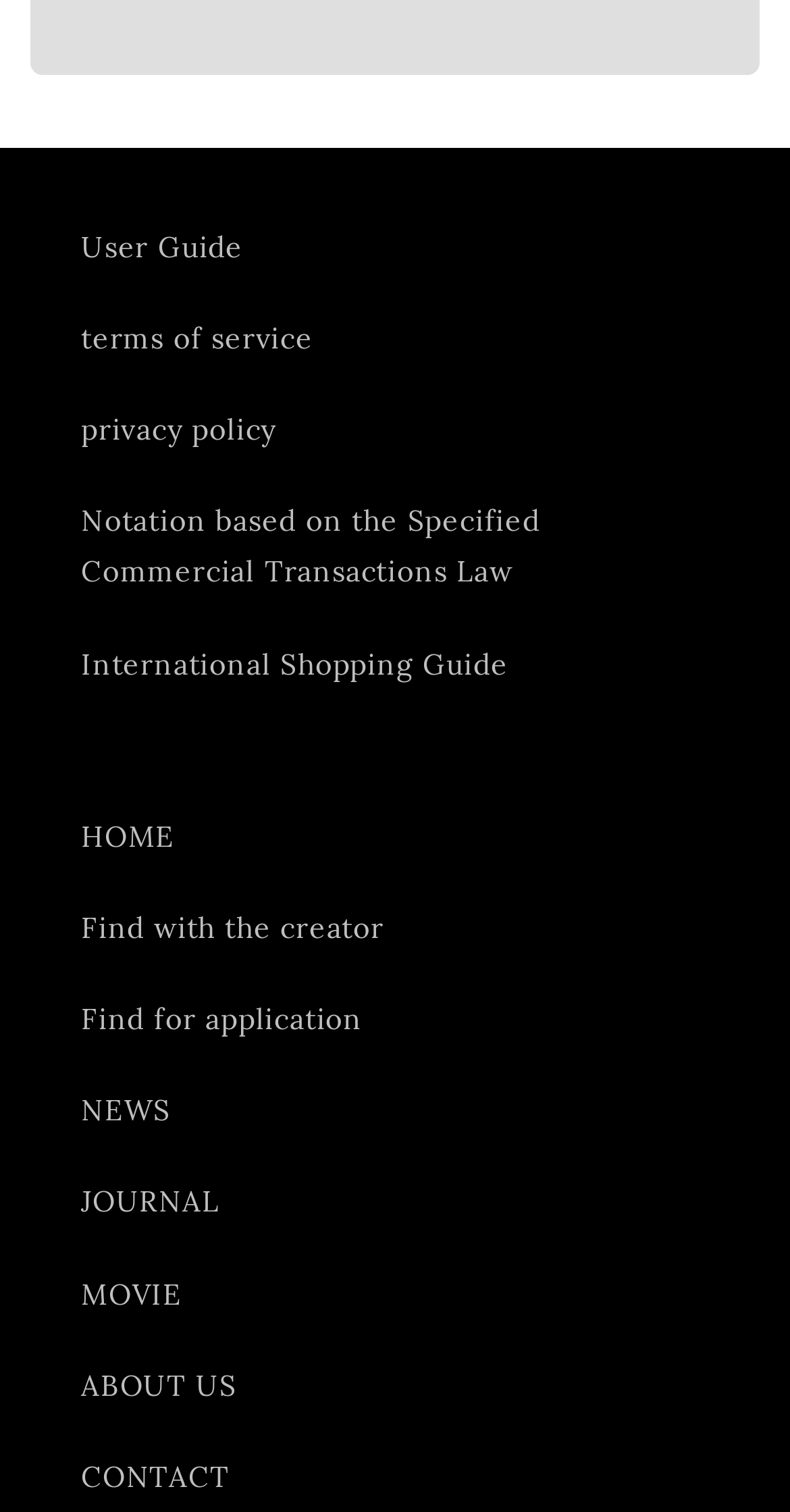Identify the bounding box coordinates of the element to click to follow this instruction: 'Read news'. Ensure the coordinates are four float values between 0 and 1, provided as [left, top, right, bottom].

[0.103, 0.705, 0.897, 0.766]